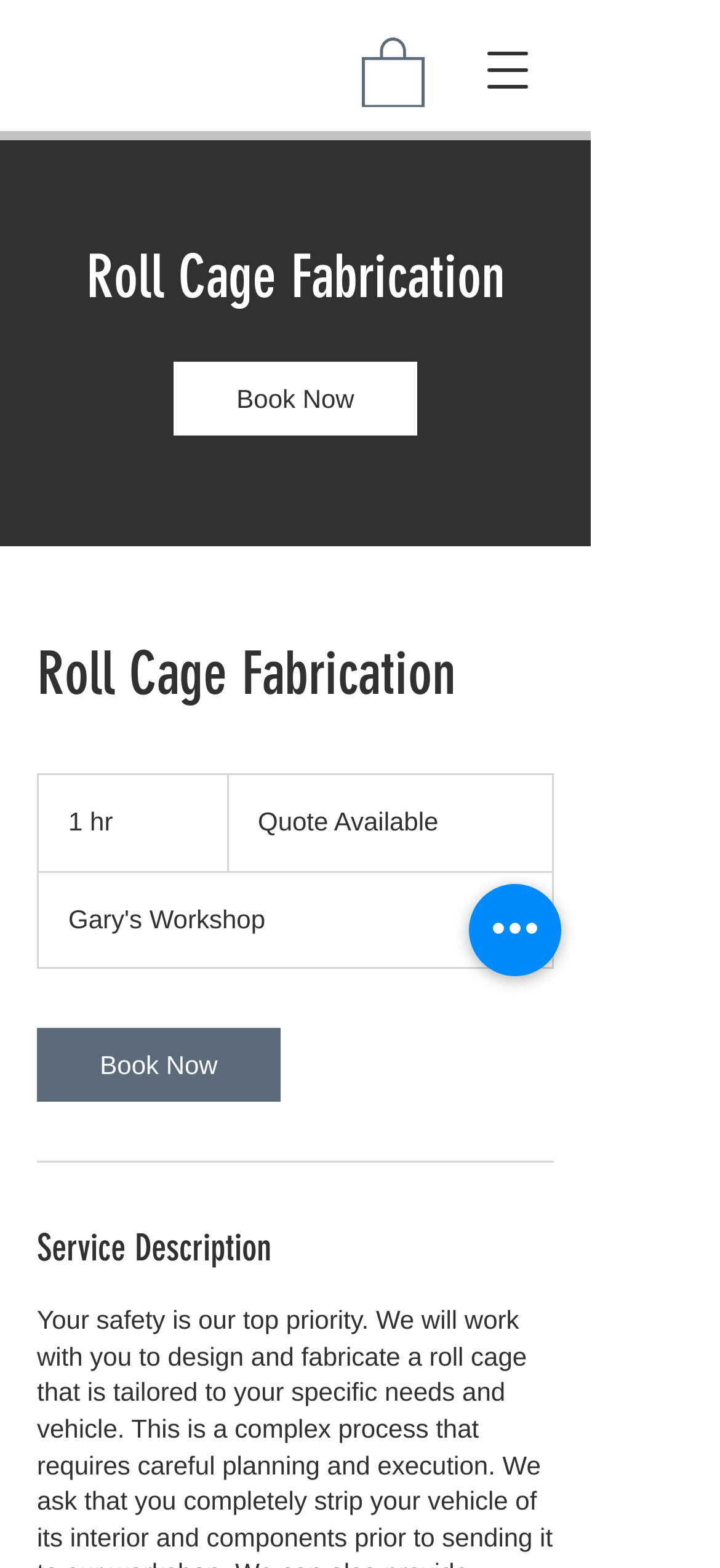Provide an in-depth caption for the webpage.

The webpage is about roll cage fabrication services offered by Lost by Choice Motors. At the top left, there is a navigation menu button that can be opened to access more options. Next to it, there is a link with an associated image, which appears to be a logo or a brand icon. 

Below the navigation menu, there is a prominent header section that spans most of the width of the page. The header section contains the title "Roll Cage Fabrication" in a large font, along with a "Book Now" link and a brief description of the service, including a quote availability time of "1 h". 

Further down, there is another "Book Now" link, followed by a horizontal separator line. Below the separator, there is a section titled "Service Description", which likely provides more details about the roll cage fabrication service.

On the right side of the page, near the top, there is a button labeled "Open navigation menu", and at the bottom right, there is a "Quick actions" button.